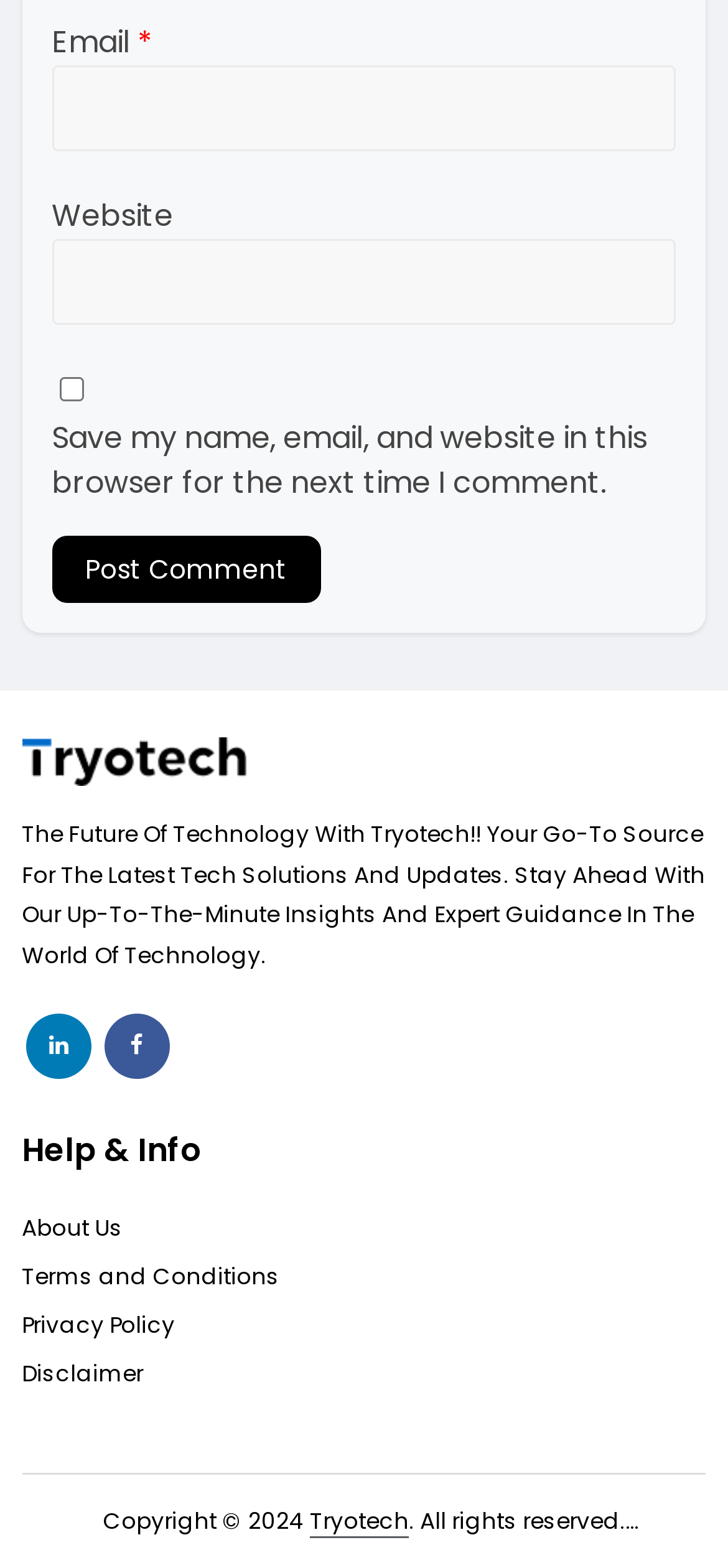What is the function of the checkbox?
Based on the image, answer the question with as much detail as possible.

The checkbox is labeled 'Save my name, email, and website in this browser for the next time I comment.' which implies that it is used to save the commenter's information for future comments.